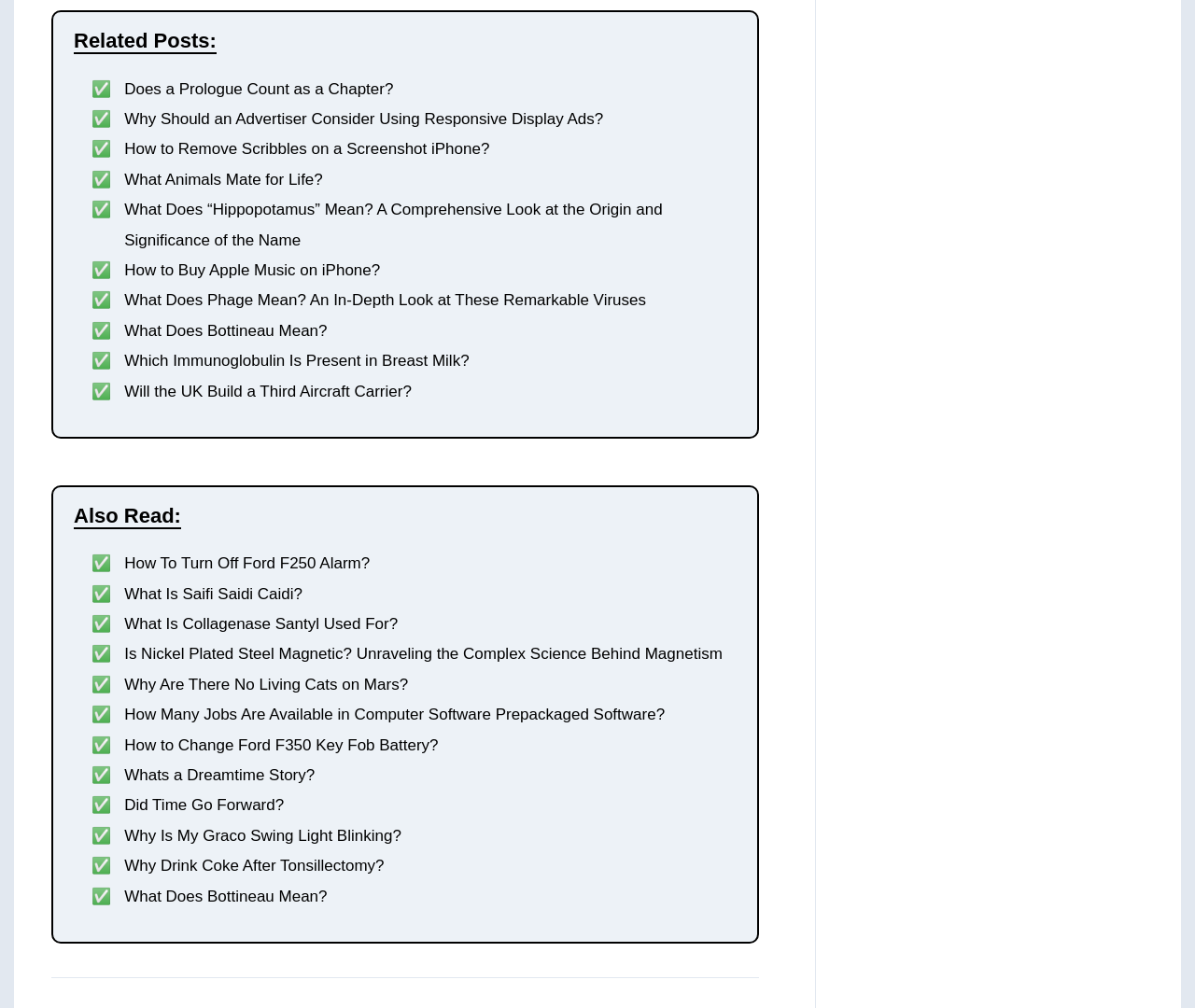Look at the image and write a detailed answer to the question: 
How many links are there in the 'Related Posts' section?

I counted the number of link elements under the 'Related Posts:' static text element and found 10 of them.